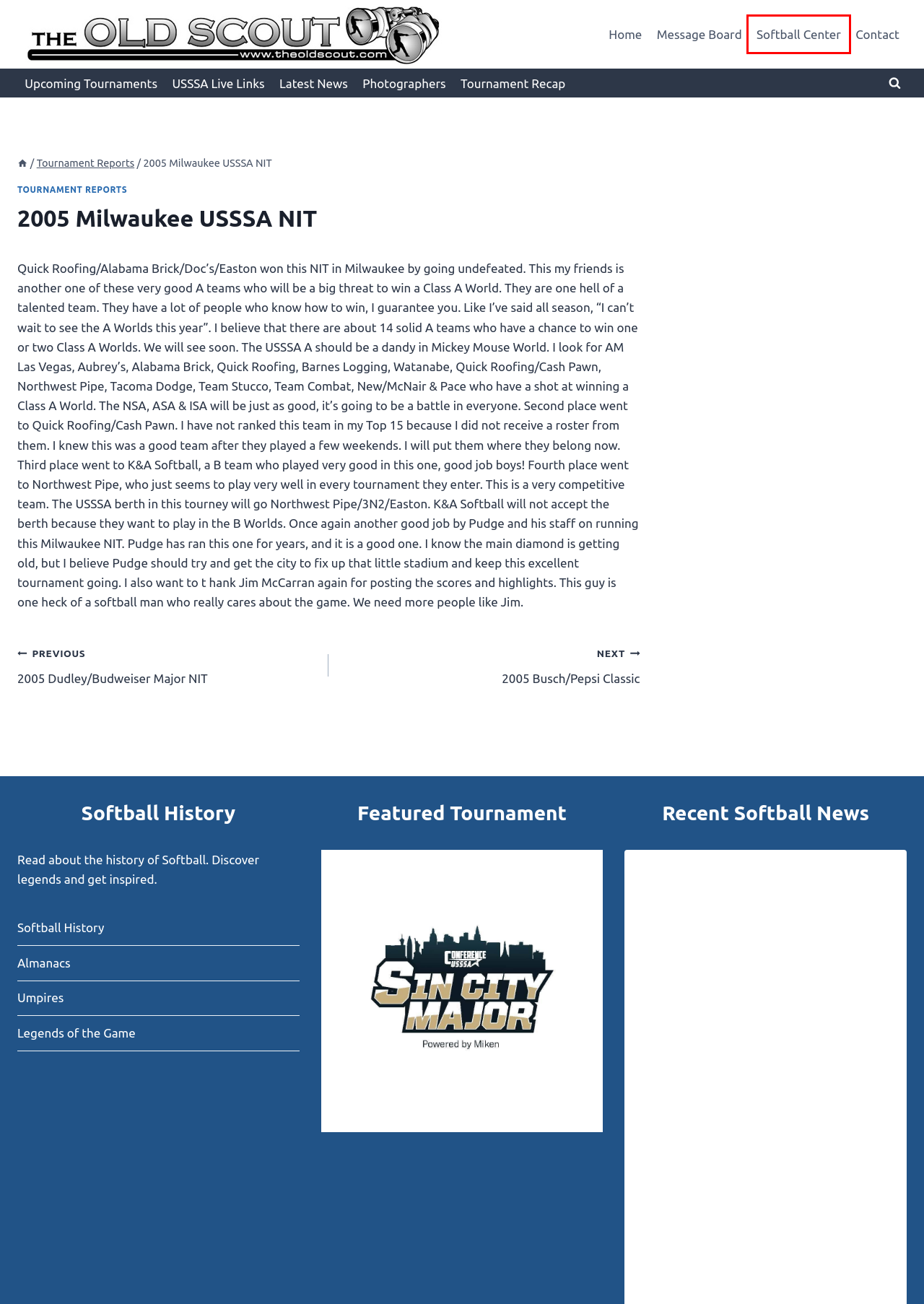Using the screenshot of a webpage with a red bounding box, pick the webpage description that most accurately represents the new webpage after the element inside the red box is clicked. Here are the candidates:
A. Upcoming Tournaments Archives - TheOldScout.com
B. Home - TheOldScout.com
C. The Old Scout Message Board
D. Contact Us - TheOldScout.com
E. www.softballcenter.com - Men's Major Slow Pitch Softballwww.softballcenter.com
F. Almanacs Archives - TheOldScout.com
G. 2005 Busch/Pepsi Classic - TheOldScout.com
H. Umpires Archives - TheOldScout.com

E